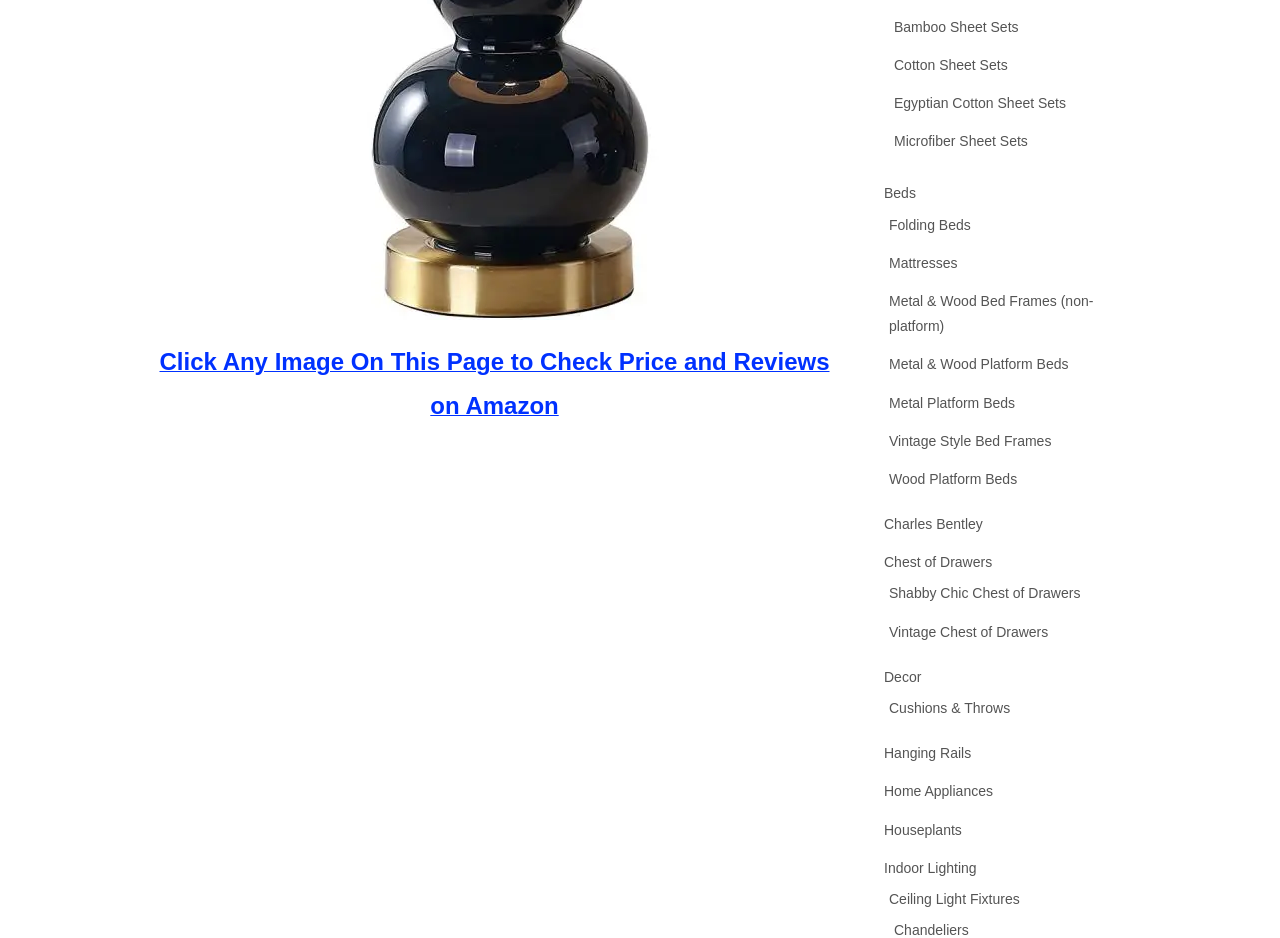From the details in the image, provide a thorough response to the question: How many subcategories are listed under 'Bed Frames'?

I counted the number of links related to 'Bed Frames' and found that there are five subcategories: 'Metal & Wood Bed Frames (non-platform)', 'Metal & Wood Platform Beds', 'Metal Platform Beds', 'Vintage Style Bed Frames', and 'Wood Platform Beds'.